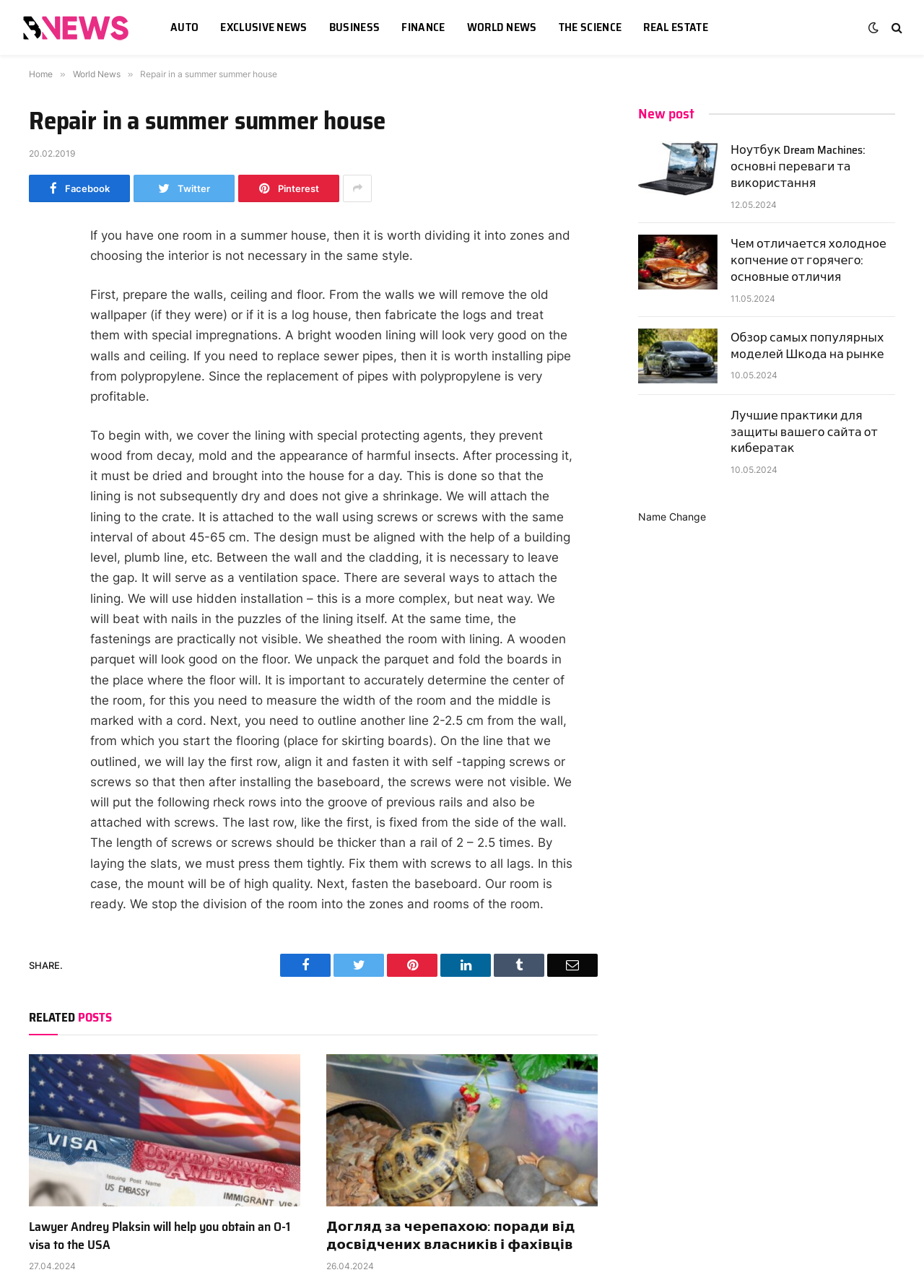How many related posts are shown at the bottom of the page?
Use the image to give a comprehensive and detailed response to the question.

The webpage shows four related posts at the bottom of the page, each with a heading, link, and time, which can be counted to determine the number of related posts.